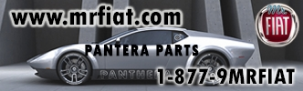Answer the following in one word or a short phrase: 
What is the focus of Mr. Fiat's services?

Pantera parts and accessories